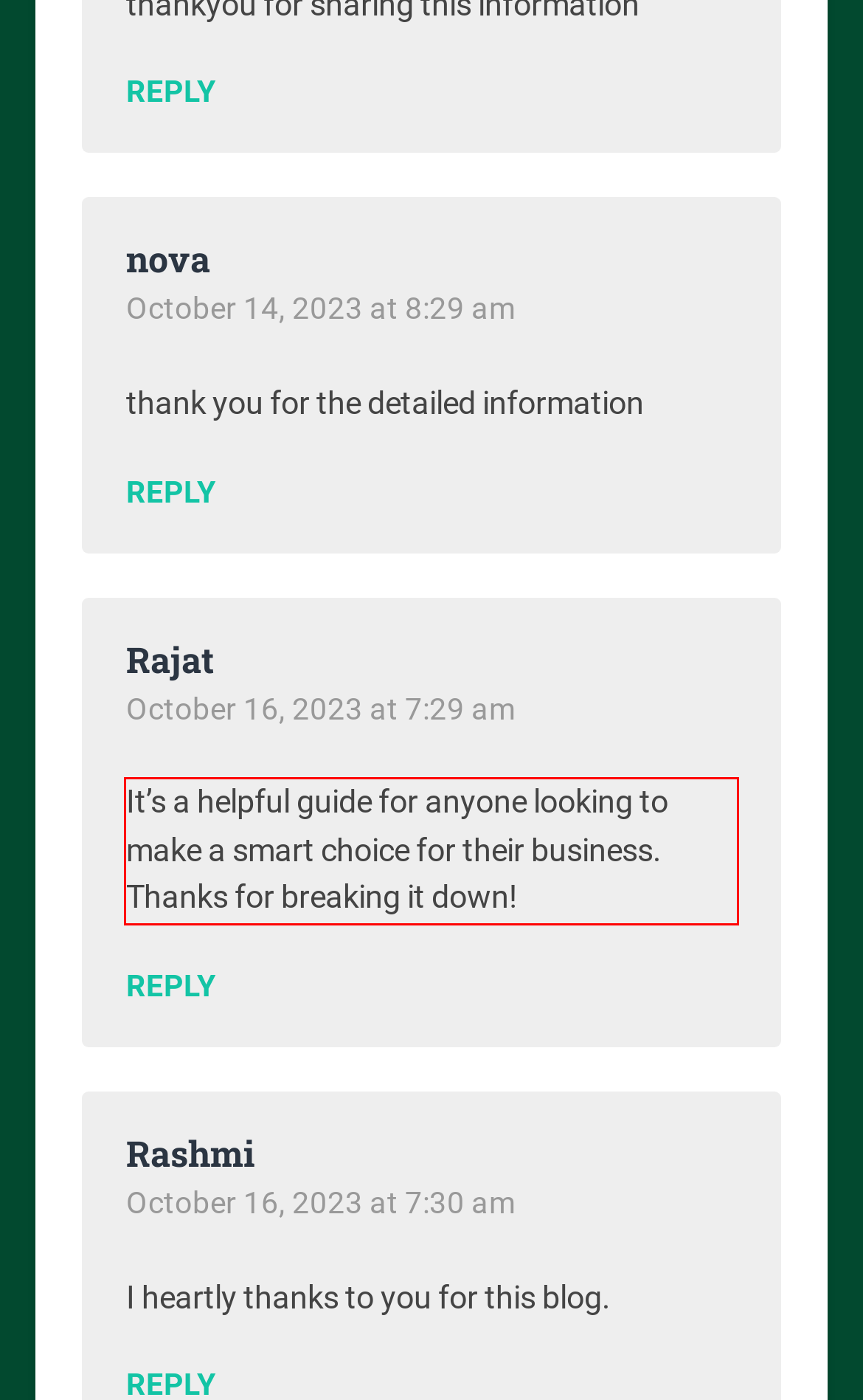You are provided with a webpage screenshot that includes a red rectangle bounding box. Extract the text content from within the bounding box using OCR.

It’s a helpful guide for anyone looking to make a smart choice for their business. Thanks for breaking it down!